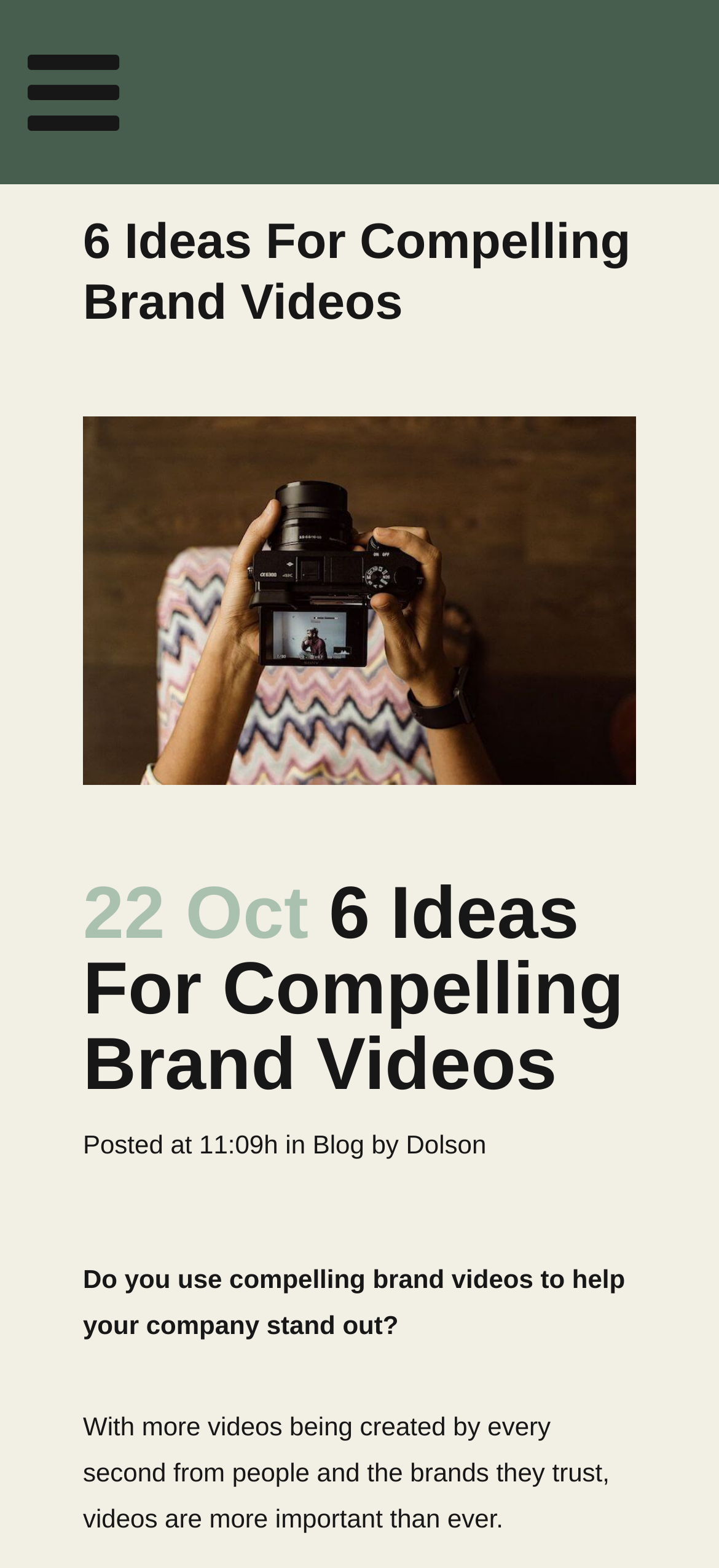Provide a thorough description of the webpage you see.

The webpage is about compelling brand videos and how they can help a company stand out. At the top, there are two layout tables, one on the left and one on the right, which likely contain navigation or menu items. Below these tables, there is a main content area that spans the entire width of the page. 

In this main content area, there is a heading that reads "6 Ideas For Compelling Brand Videos" centered at the top. Below the heading, there is an image related to videography and brand videos, which takes up most of the width of the page. 

Underneath the image, there is another heading that reads "22 Oct 6 Ideas For Compelling Brand Videos", followed by a series of text elements that indicate the post date and time, the category "Blog", and the author "Dolson". 

Further down, there are two paragraphs of text. The first paragraph asks if the reader uses compelling brand videos to help their company stand out, and the second paragraph explains the importance of videos in today's digital landscape.